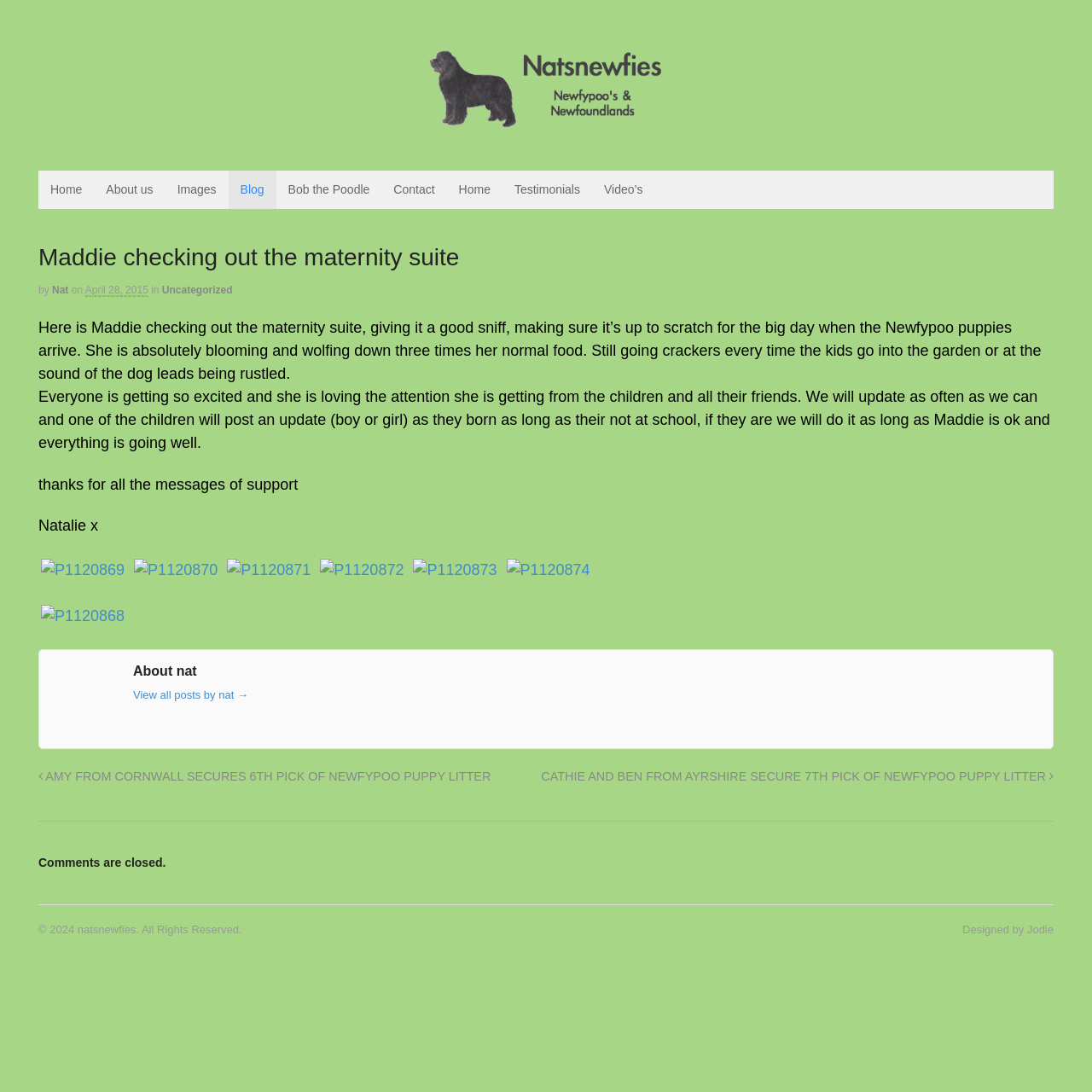Please identify the bounding box coordinates of the area that needs to be clicked to fulfill the following instruction: "Click on the 'Home' link."

[0.035, 0.156, 0.086, 0.191]